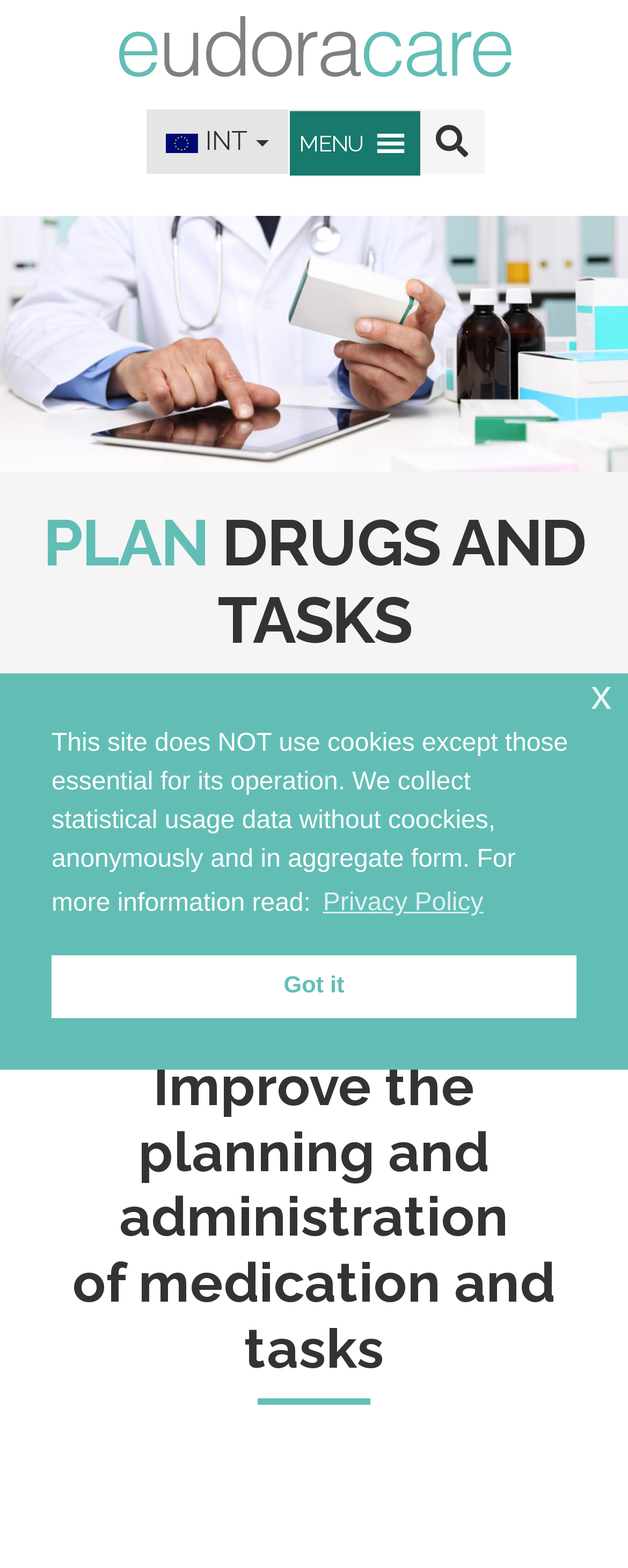Could you identify the text that serves as the heading for this webpage?

PLAN DRUGS AND TASKS
Plan your activities, get reminders and alerts!